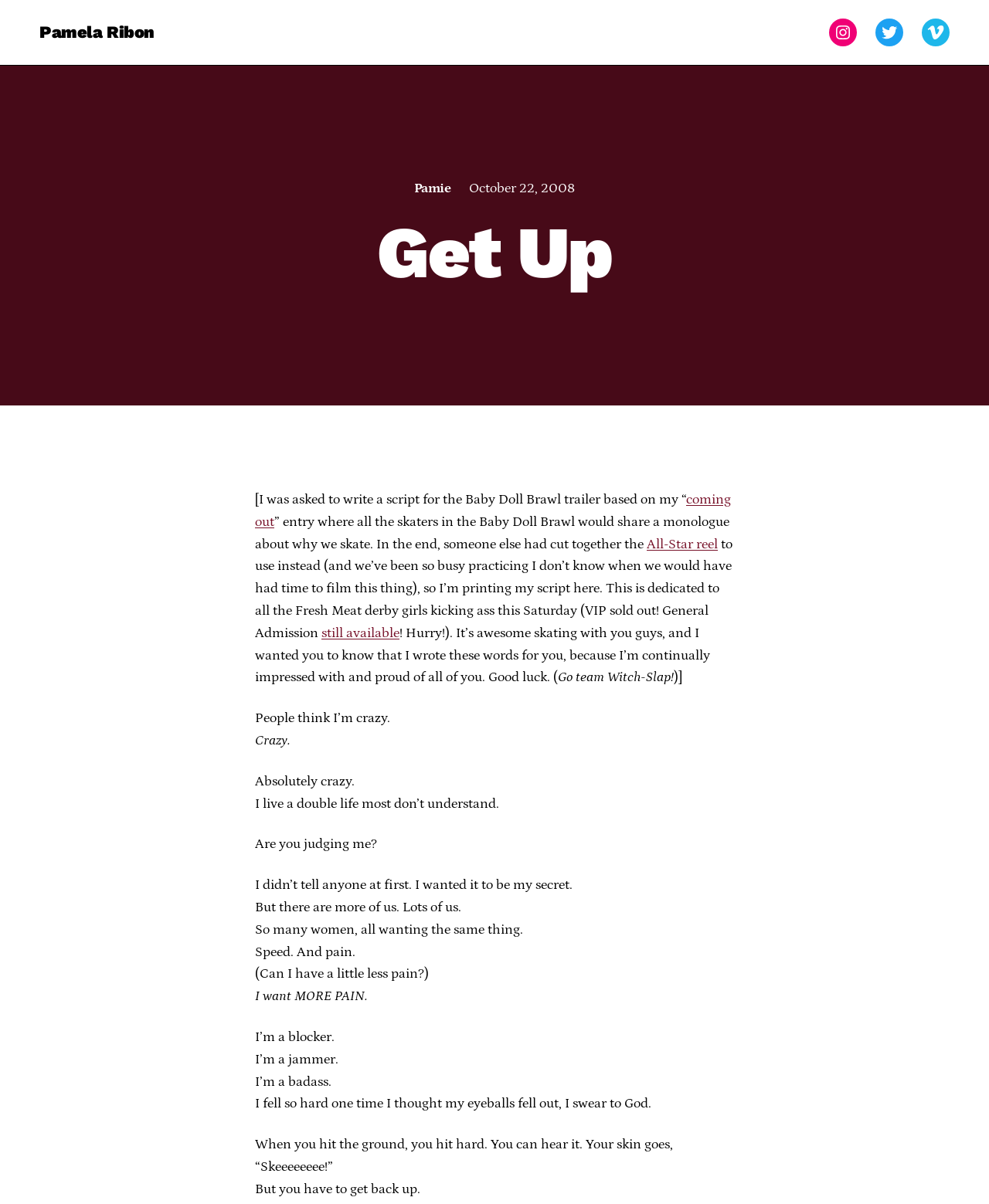Answer the following query with a single word or phrase:
What is the event mentioned in the script?

Baby Doll Brawl